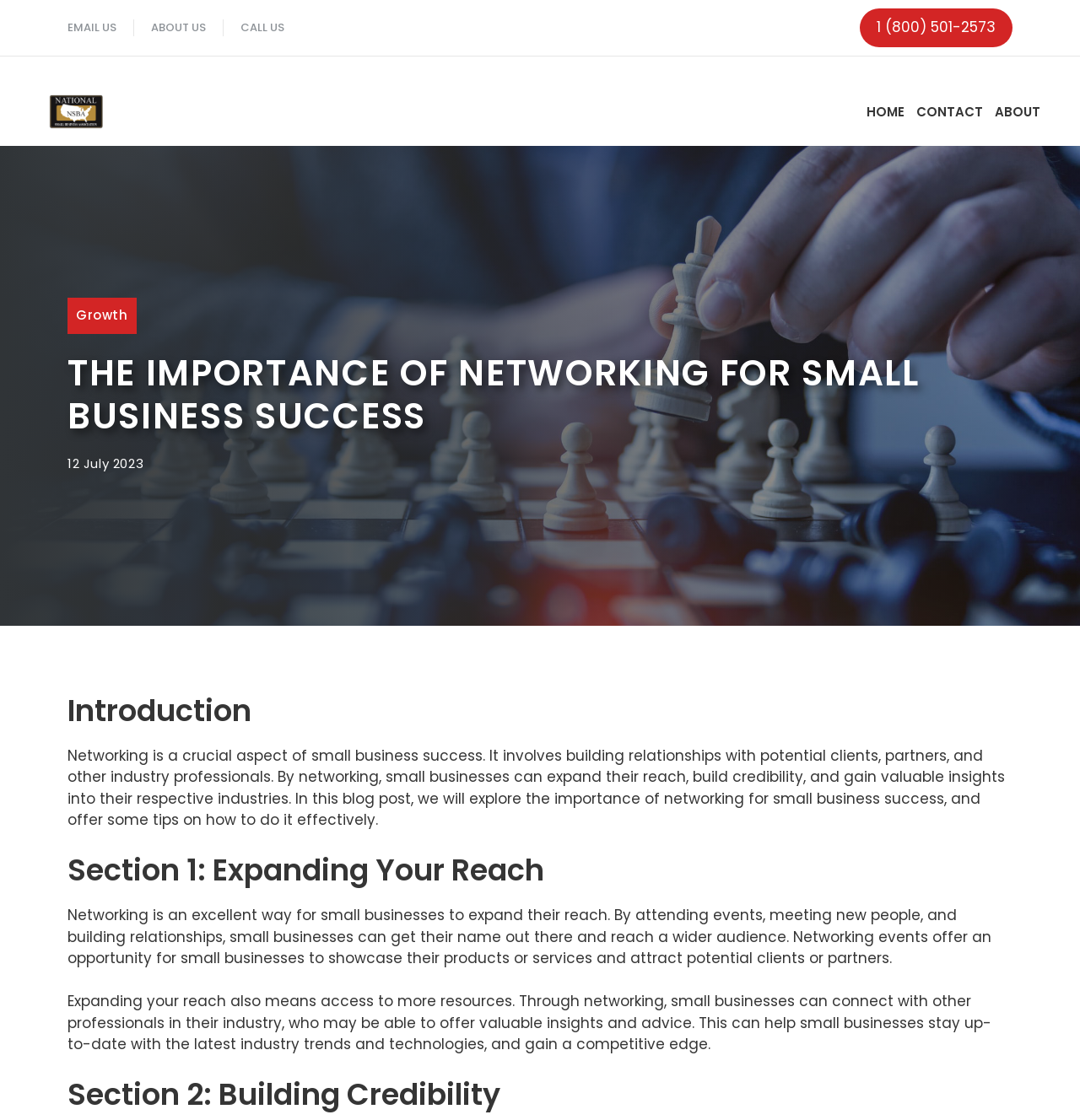Please find the bounding box for the following UI element description. Provide the coordinates in (top-left x, top-left y, bottom-right x, bottom-right y) format, with values between 0 and 1: alt="nationalsmallbusinessassociation.com"

[0.031, 0.09, 0.109, 0.108]